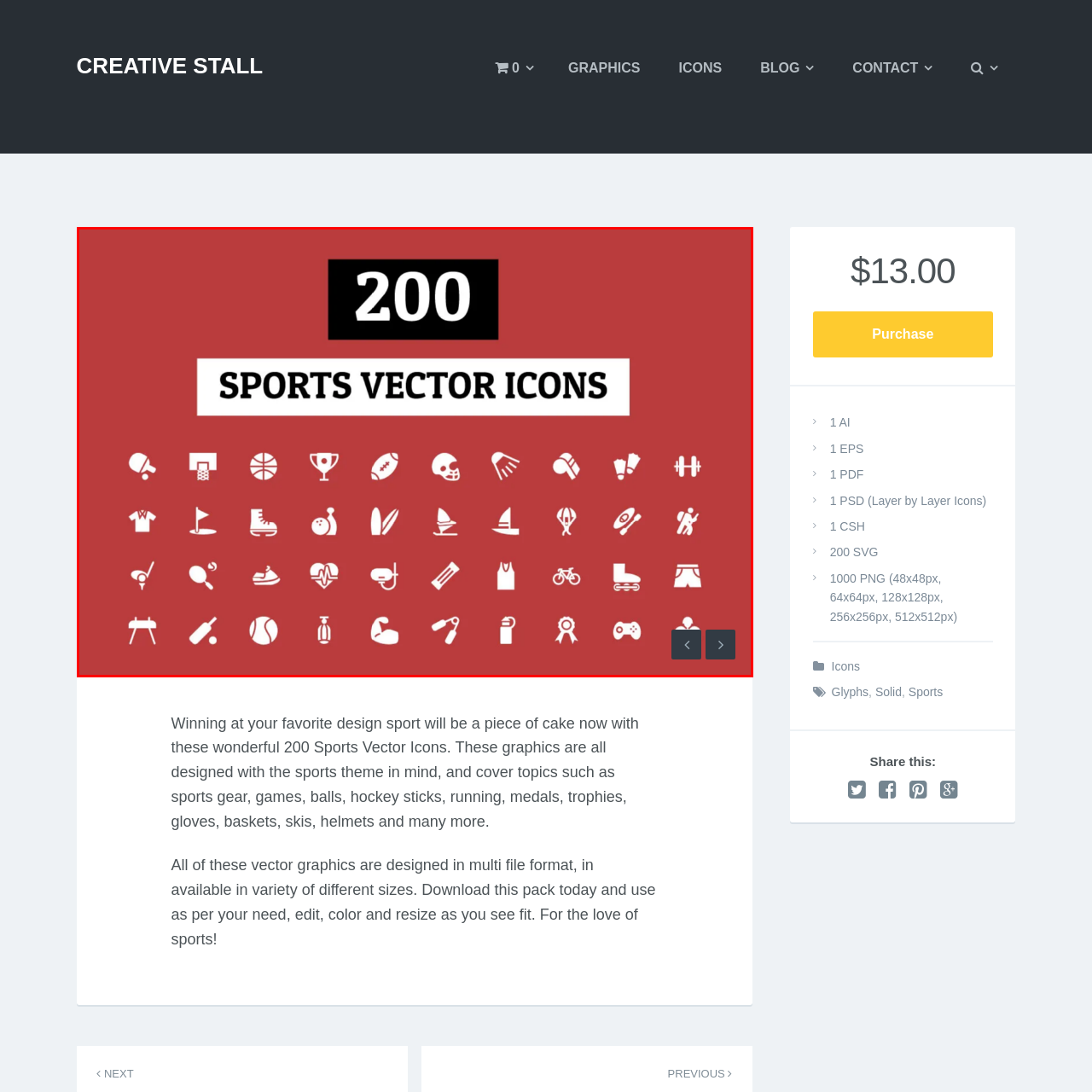Observe the image segment inside the red bounding box and answer concisely with a single word or phrase: How many sports vector icons are displayed in the image?

200